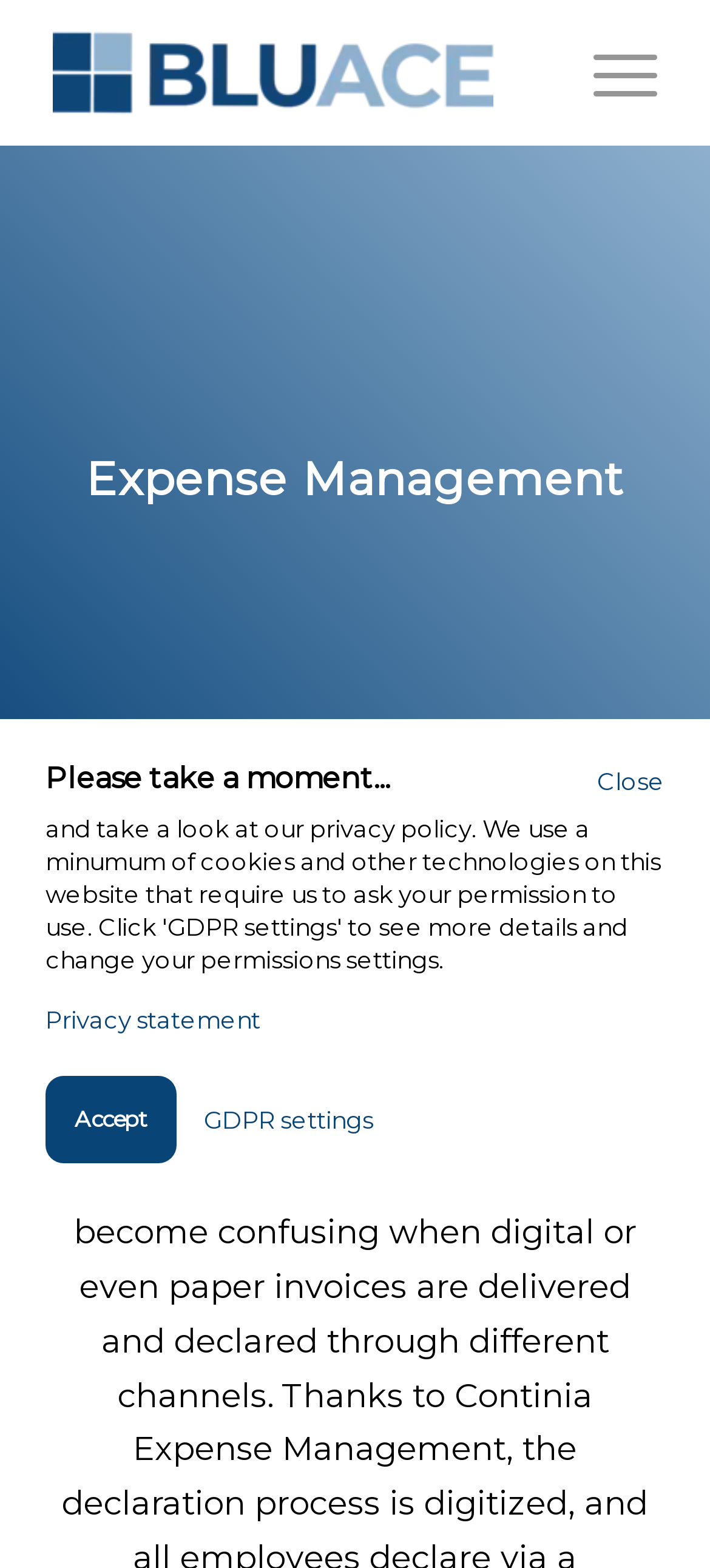Respond with a single word or phrase:
What is the relationship between the link and the image?

They are the same